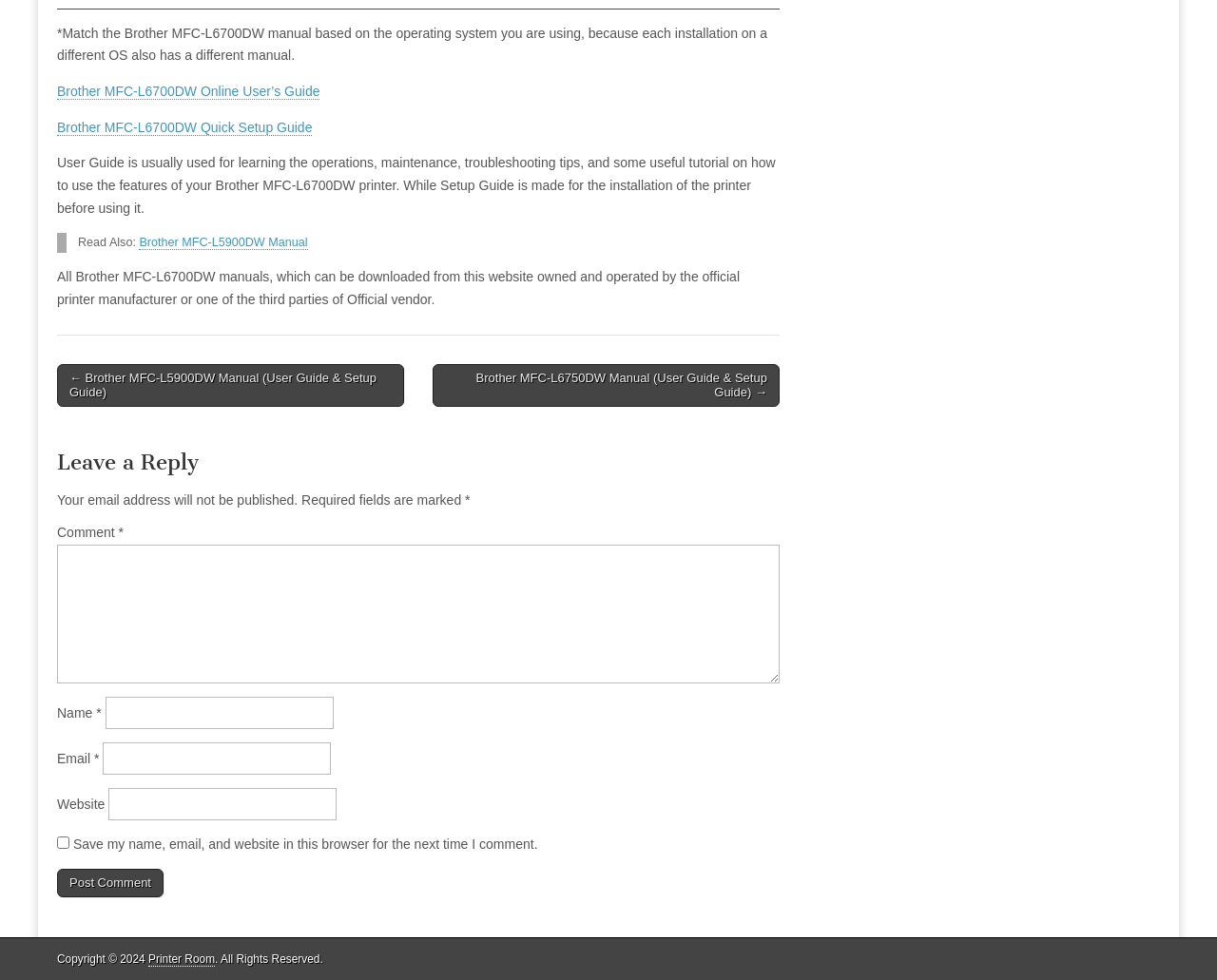Based on the visual content of the image, answer the question thoroughly: What is the purpose of the 'Post navigation' section?

The 'Post navigation' section contains links to related posts, such as the Brother MFC-L5900DW Manual and the Brother MFC-L6750DW Manual, allowing users to navigate to these related posts.